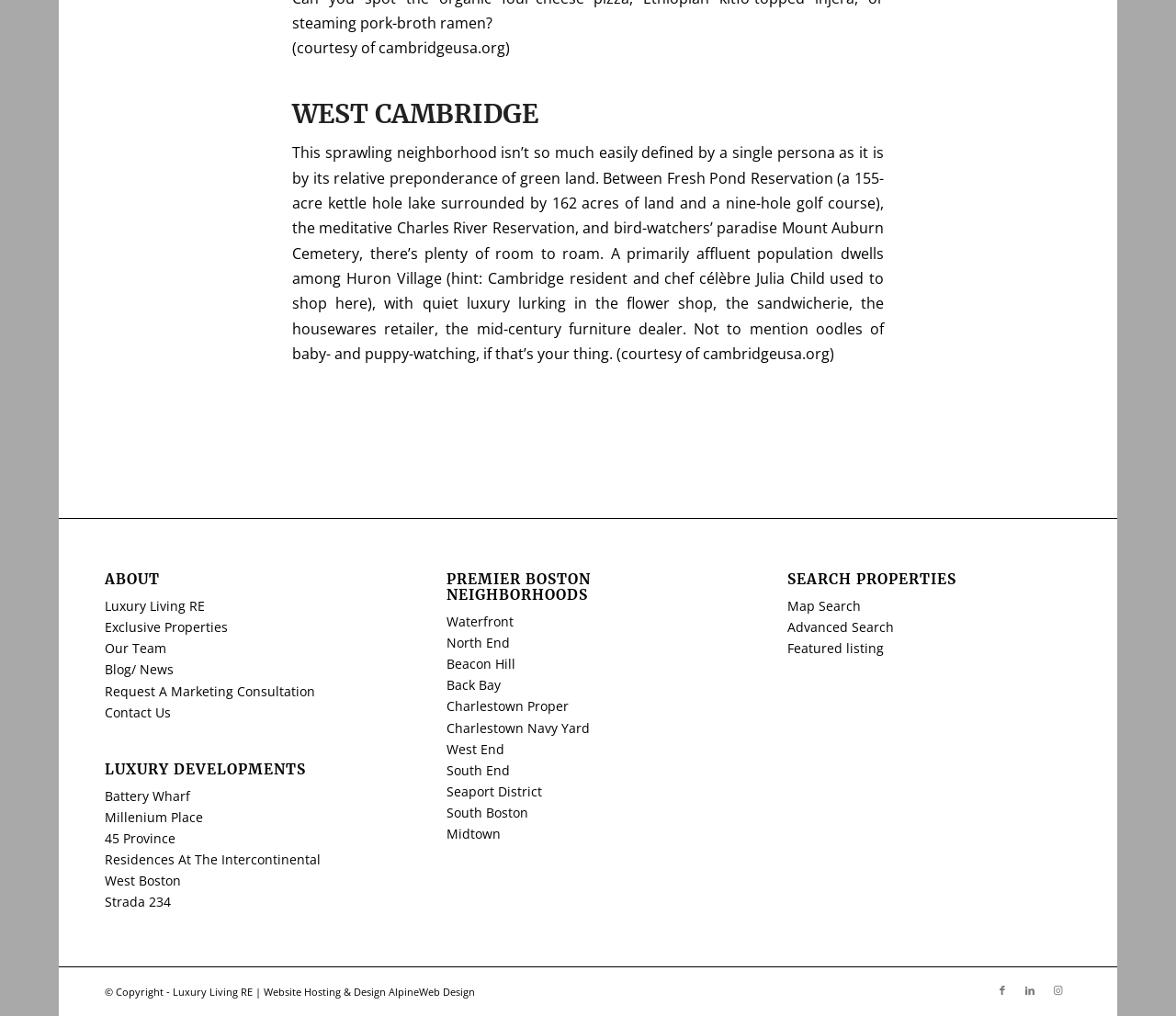What is the name of the lake mentioned?
Using the picture, provide a one-word or short phrase answer.

Fresh Pond Reservation